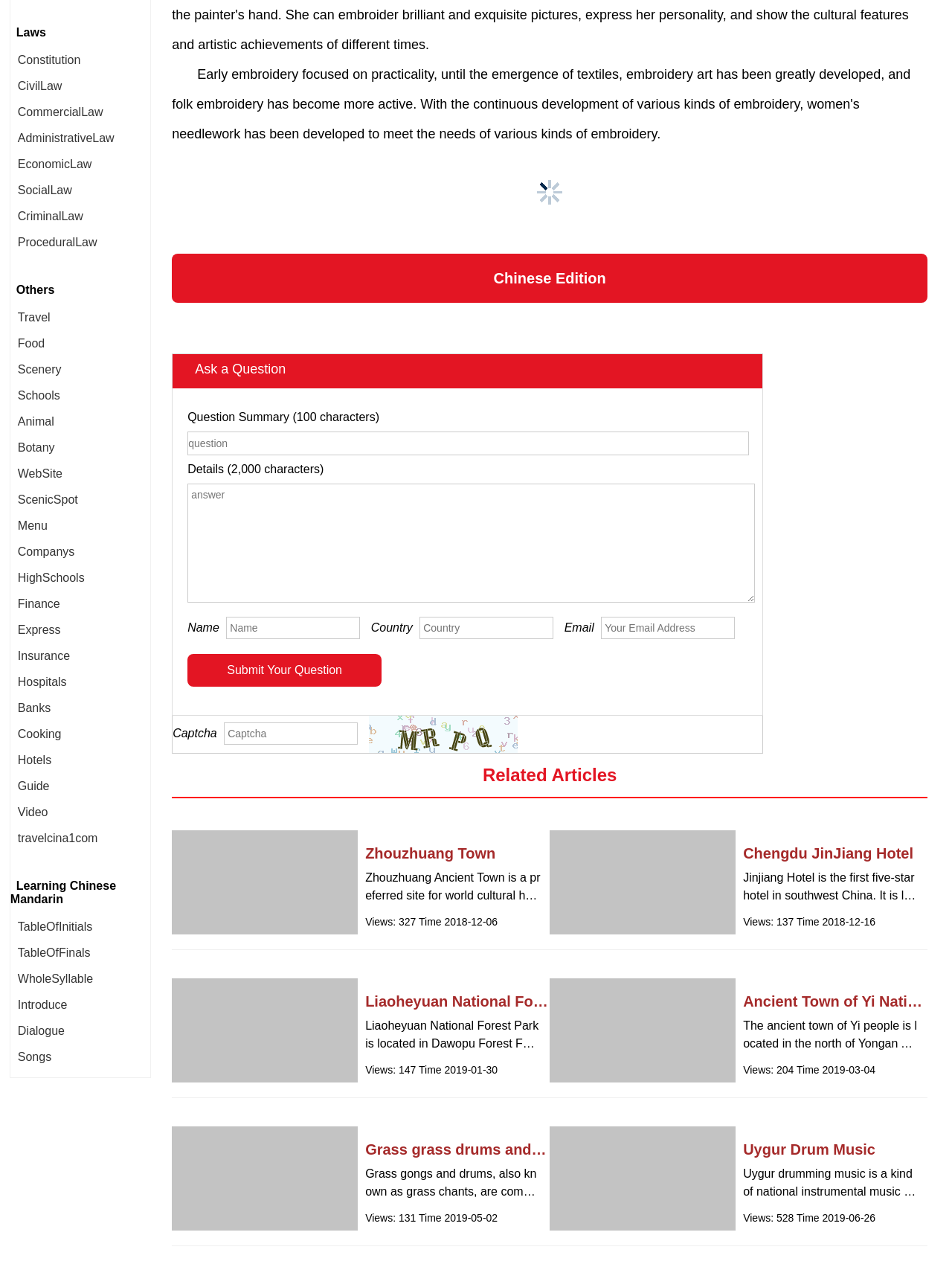Please identify the bounding box coordinates of the element that needs to be clicked to execute the following command: "Submit your question". Provide the bounding box using four float numbers between 0 and 1, formatted as [left, top, right, bottom].

[0.197, 0.516, 0.401, 0.542]